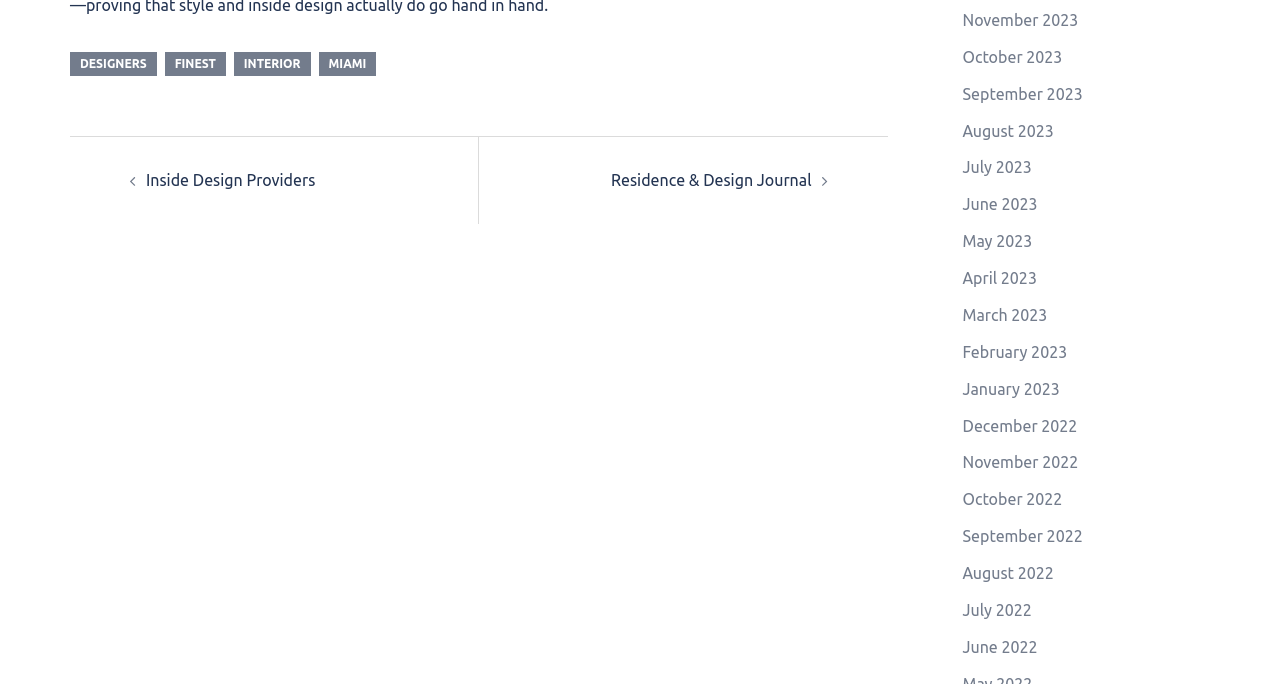Provide a brief response in the form of a single word or phrase:
What is the time period covered by the links on the right side?

2022-2023